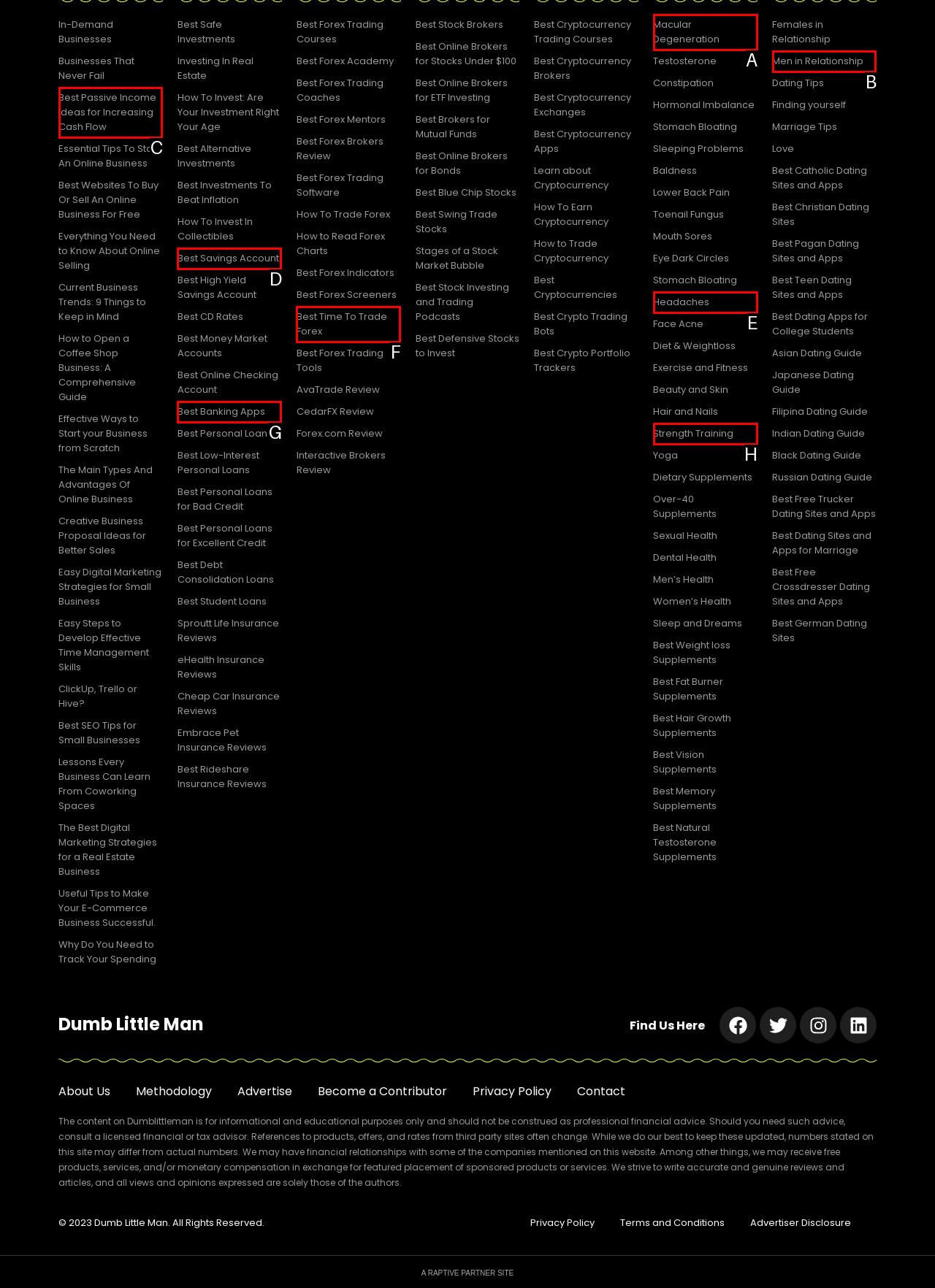Identify the letter of the UI element that fits the description: Best Time To Trade Forex
Respond with the letter of the option directly.

F